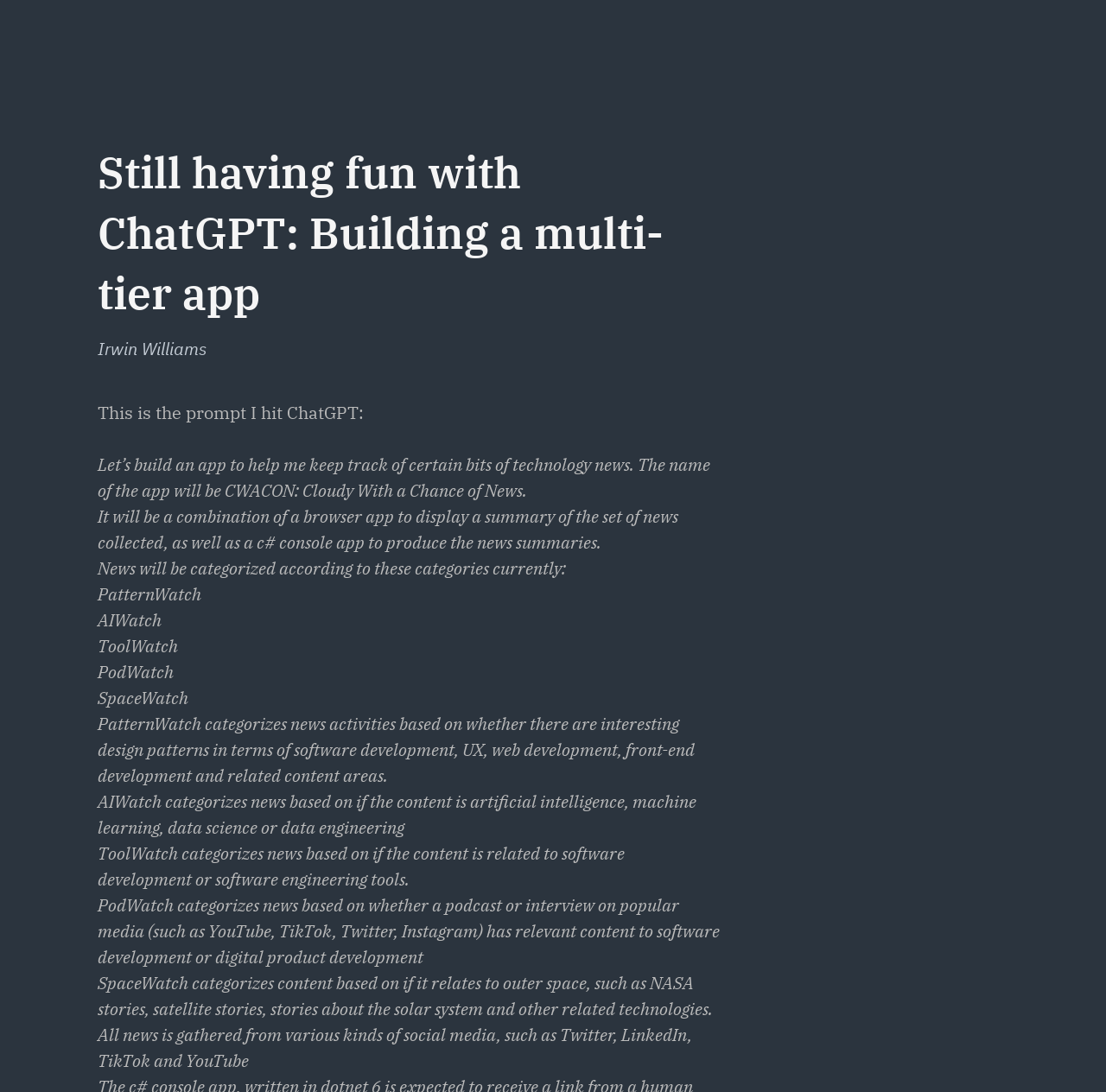Find the main header of the webpage and produce its text content.

Still having fun with ChatGPT: Building a multi-tier app